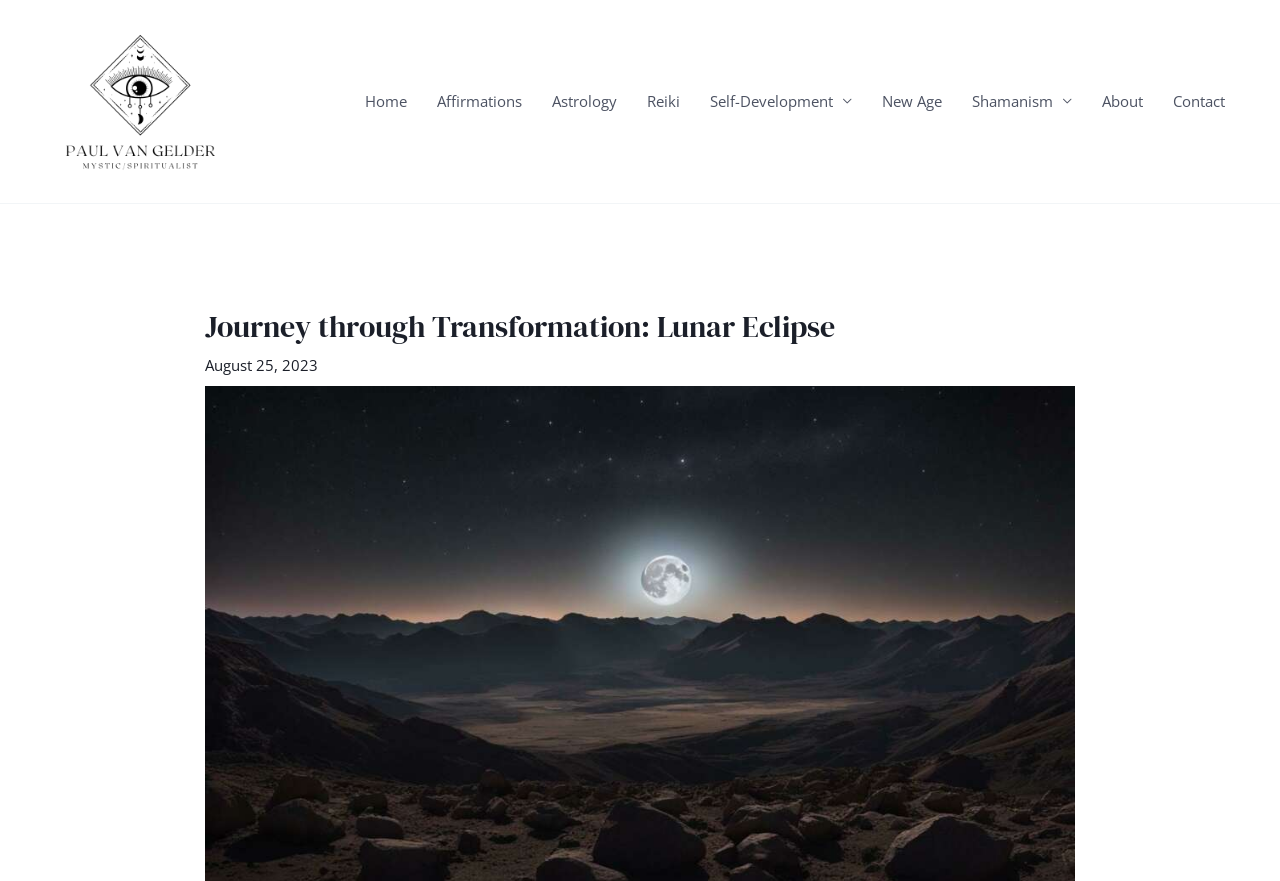Could you specify the bounding box coordinates for the clickable section to complete the following instruction: "Navigate to the Astrology section"?

[0.42, 0.0, 0.494, 0.23]